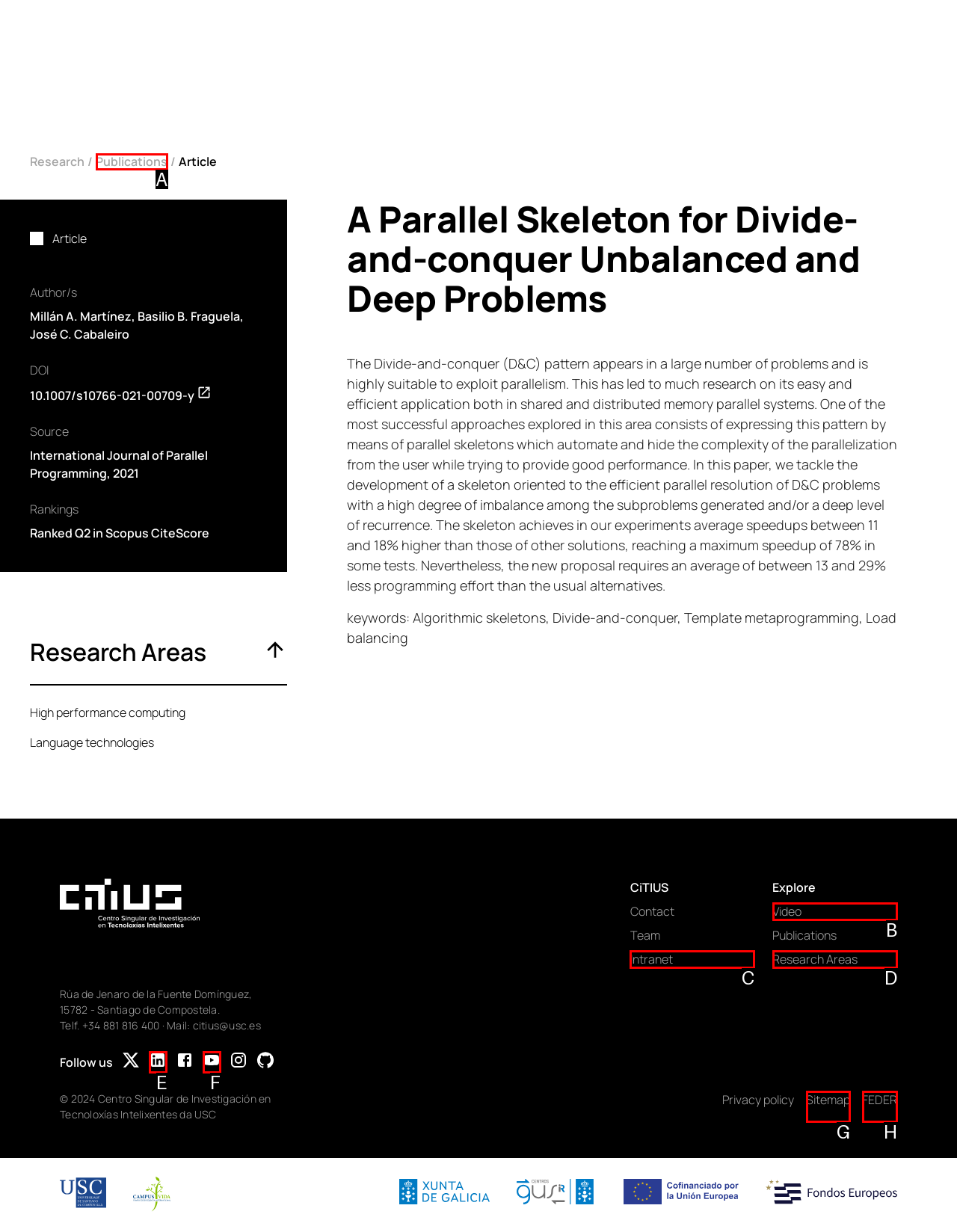Select the letter from the given choices that aligns best with the description: parent_node: Follow us. Reply with the specific letter only.

F